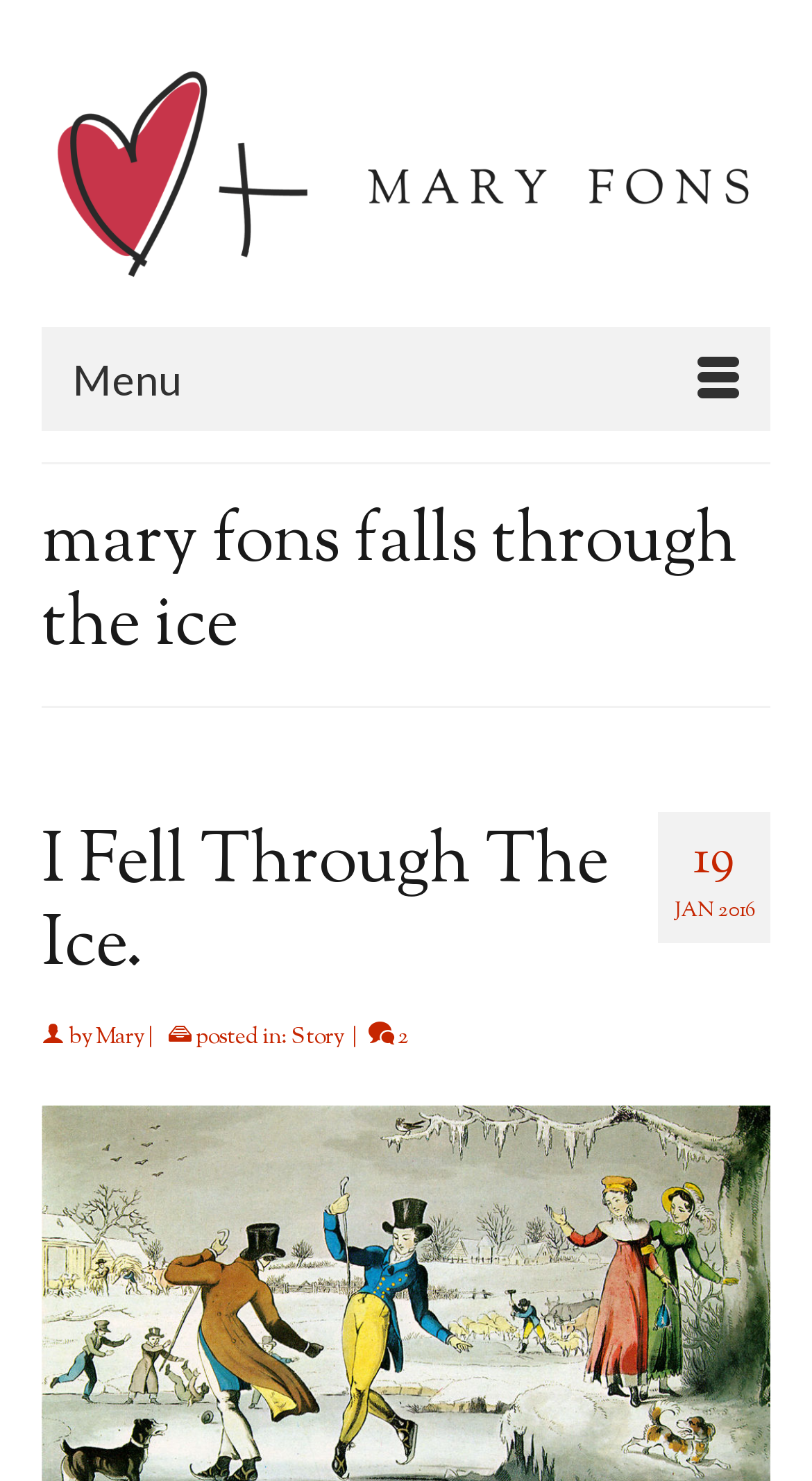How many comments does the article have?
From the screenshot, supply a one-word or short-phrase answer.

2